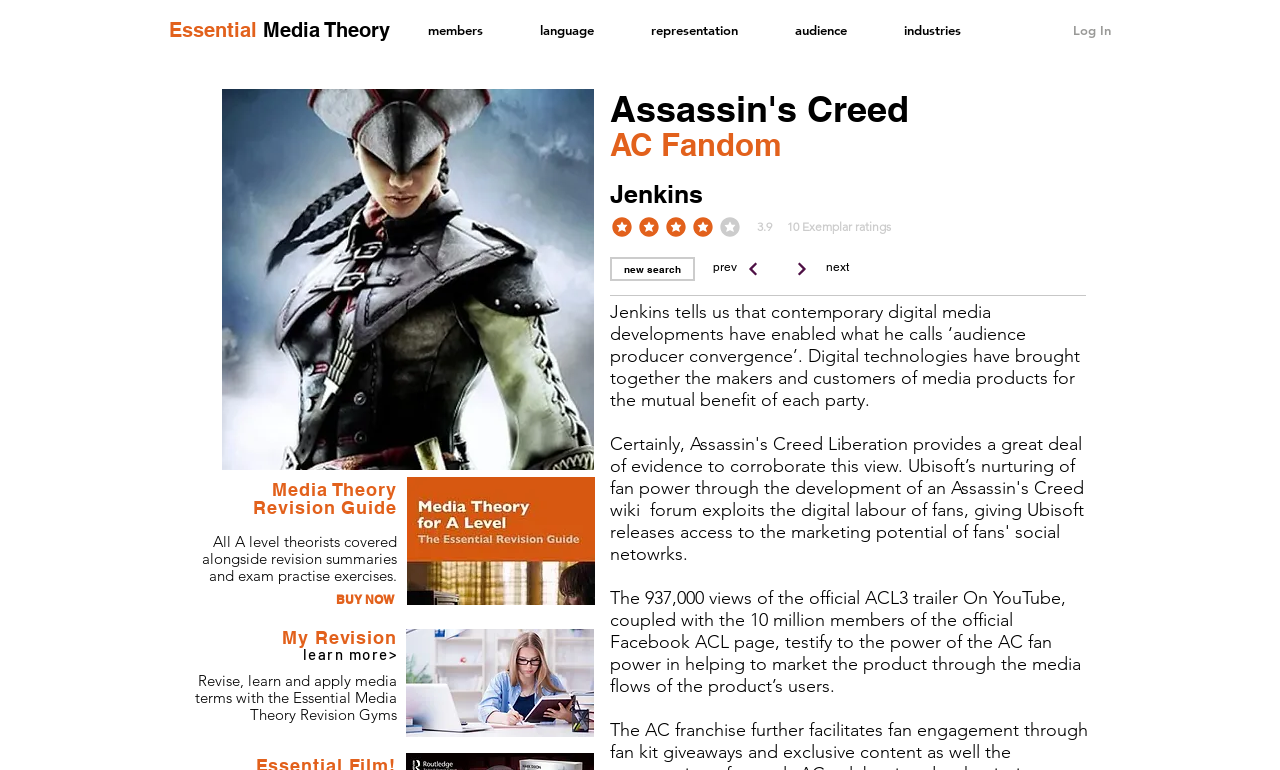What is the topic of the text under the 'Assassin's Creed' heading?
From the image, respond using a single word or phrase.

AC Fandom and Jenkins